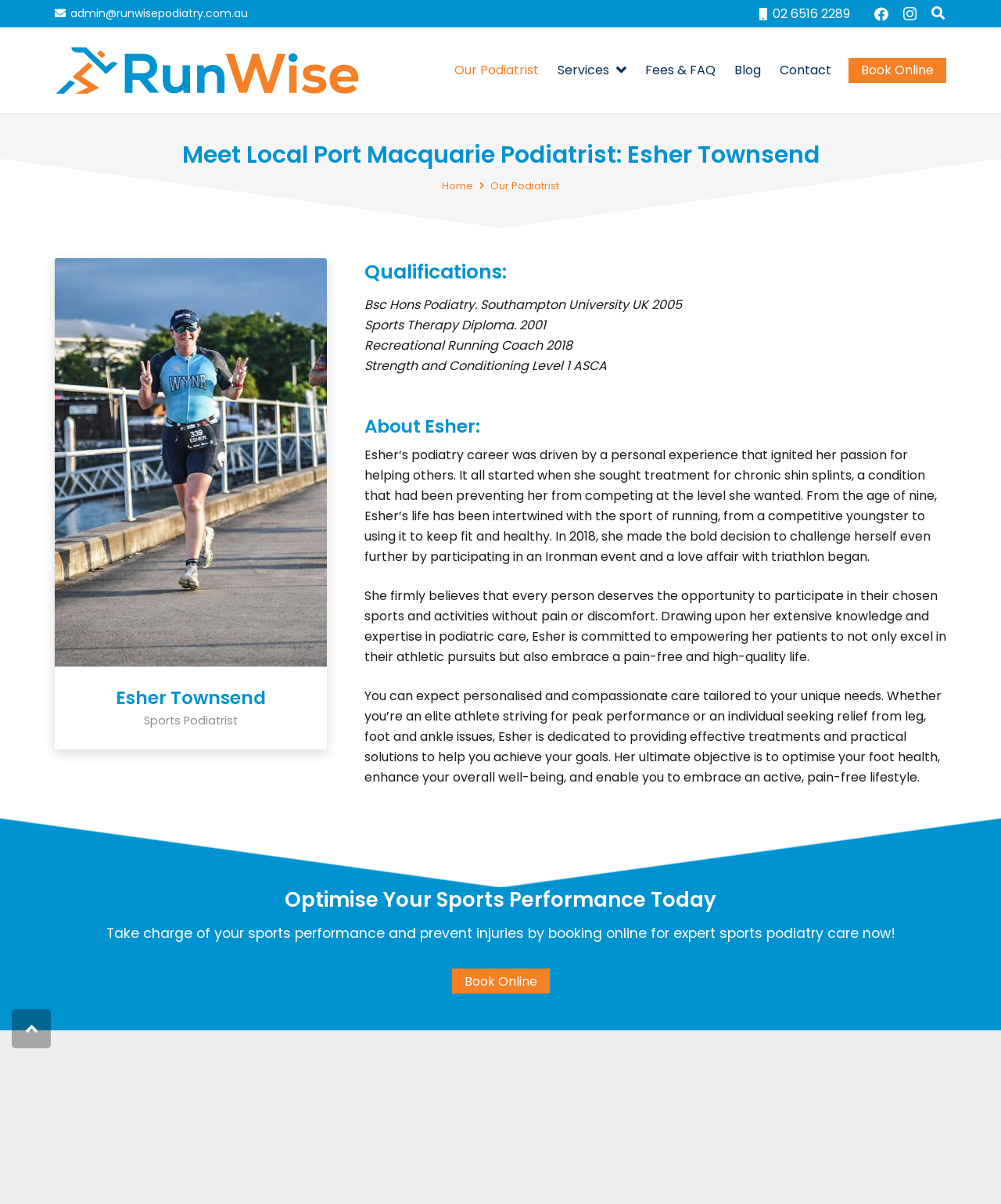Analyze the image and provide a detailed answer to the question: What is the ultimate objective of Esher Townsend?

I found this answer by reading the StaticText 'Her ultimate objective is to optimise your foot health, enhance your overall well-being, and enable you to embrace an active, pain-free lifestyle.' which describes Esher Townsend's ultimate objective.